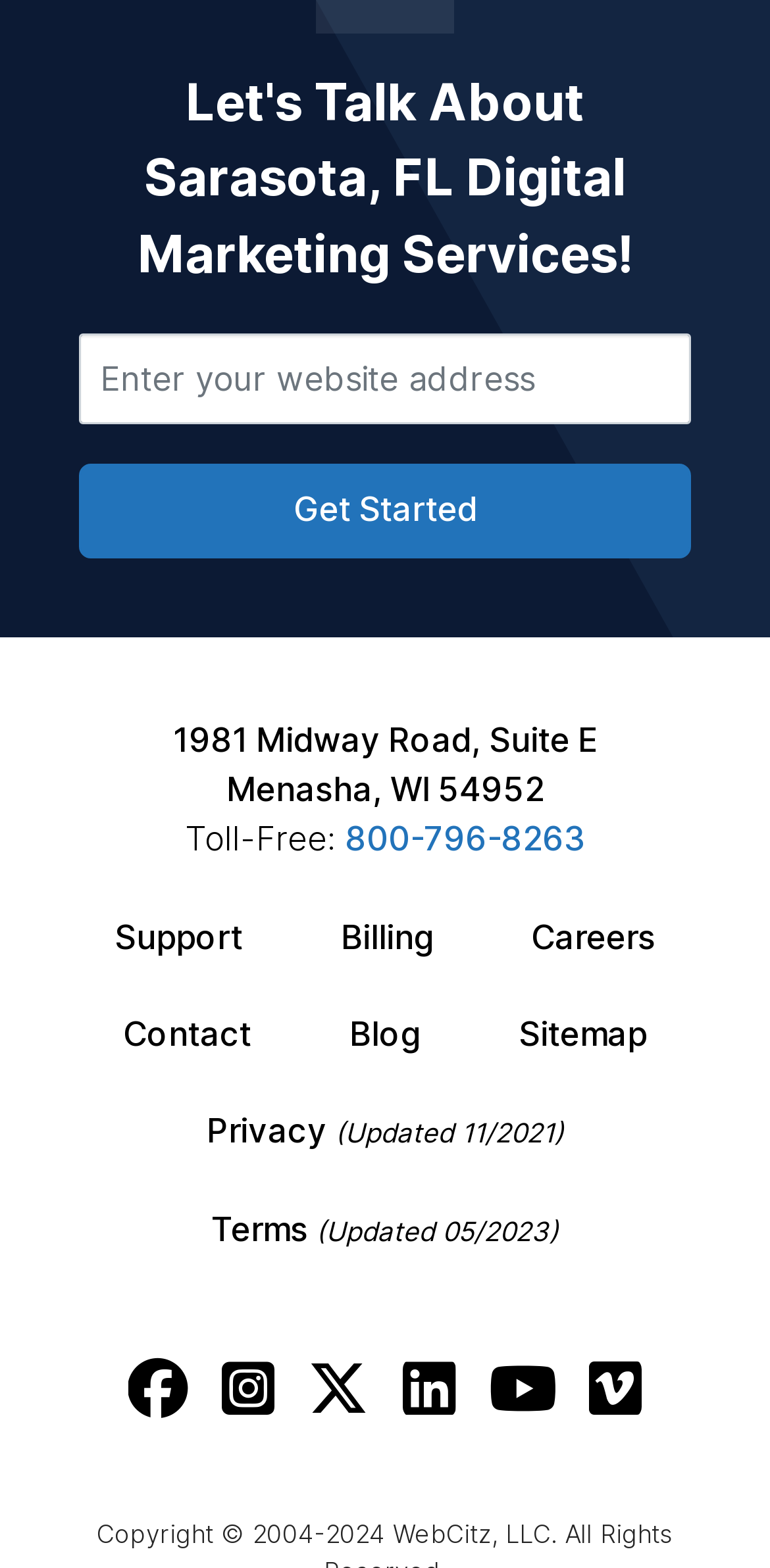Locate the bounding box coordinates of the clickable area needed to fulfill the instruction: "Check contact information".

[0.14, 0.629, 0.347, 0.691]